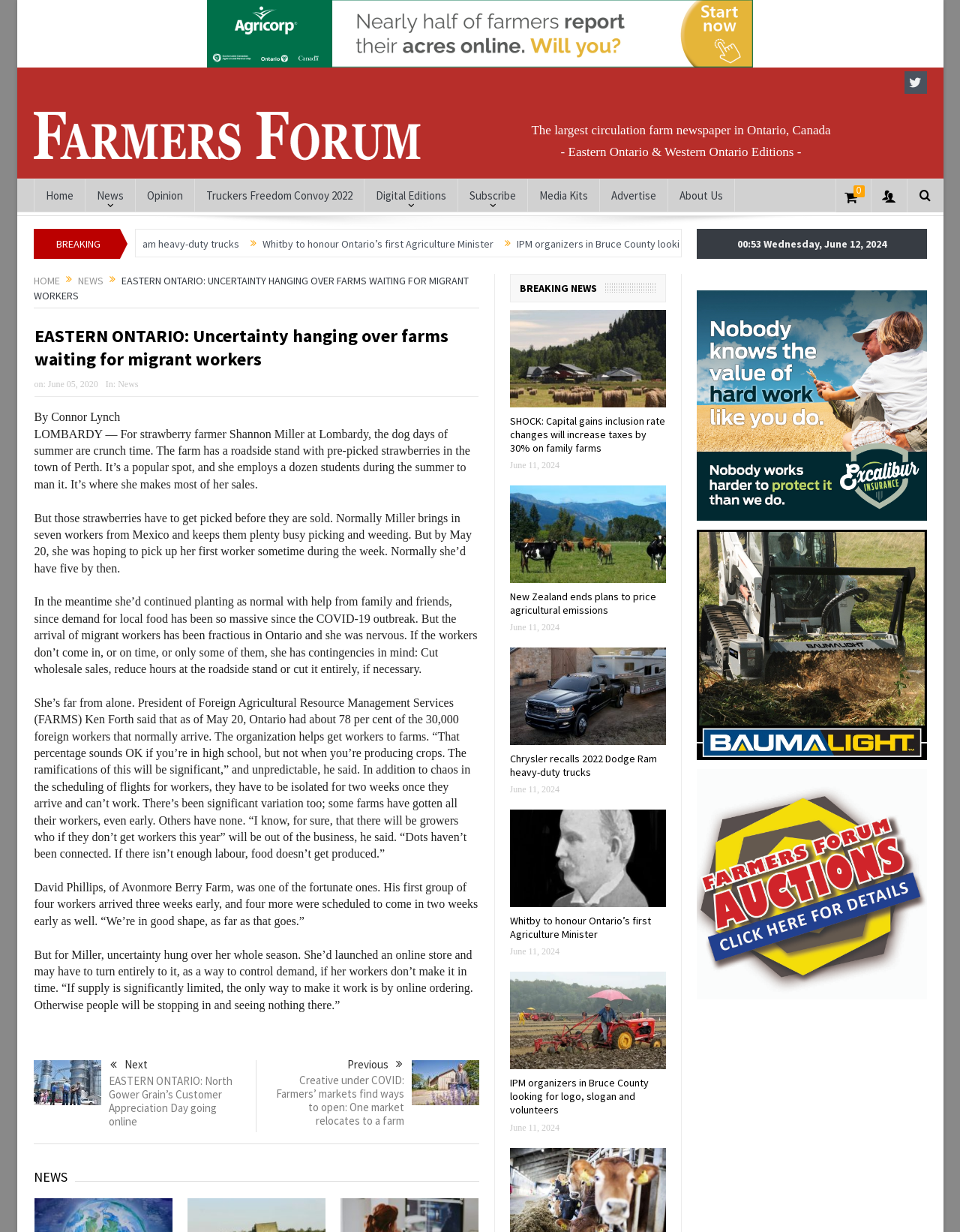Describe in detail what you see on the webpage.

This webpage appears to be a news article from FarmersForum.com, a farm newspaper in Ontario, Canada. At the top of the page, there is a header section with a logo, a navigation menu, and a search bar. Below the header, there is a large heading that reads "EASTERN ONTARIO: Uncertainty hanging over farms waiting for migrant workers." 

The article is divided into several sections. The first section describes the challenges faced by strawberry farmer Shannon Miller in Lombardy, who is waiting for migrant workers to arrive. The section includes a photo of Miller and a description of her farm. 

The next section discusses the impact of the COVID-19 pandemic on the agricultural industry, including the delay in the arrival of migrant workers. It quotes Ken Forth, the president of Foreign Agricultural Resource Management Services (FARMS), who expresses concern about the potential consequences of the delay.

The article then shifts to a discussion of the experiences of other farmers, including David Phillips of Avonmore Berry Farm, who was fortunate to receive his migrant workers early. The section also mentions Miller's contingency plans, including launching an online store to control demand.

The webpage also features a "Breaking News" section, which includes several links to other news articles, including "SHOCK: Capital gains inclusion rate changes will increase taxes by 30% on family farms," "New Zealand ends plans to price agricultural emissions," and "Chrysler recalls 2022 Dodge Ram heavy-duty trucks." Each article has a heading, a brief summary, and a link to read more.

At the bottom of the page, there are more links to news articles, including "Whitby to honour Ontario’s first Agriculture Minister" and "IPM organizers in Bruce County looking for logo, slogan and volunteers." The page also features a "Dairy farmer schools elites on carbon" article and several advertisements.